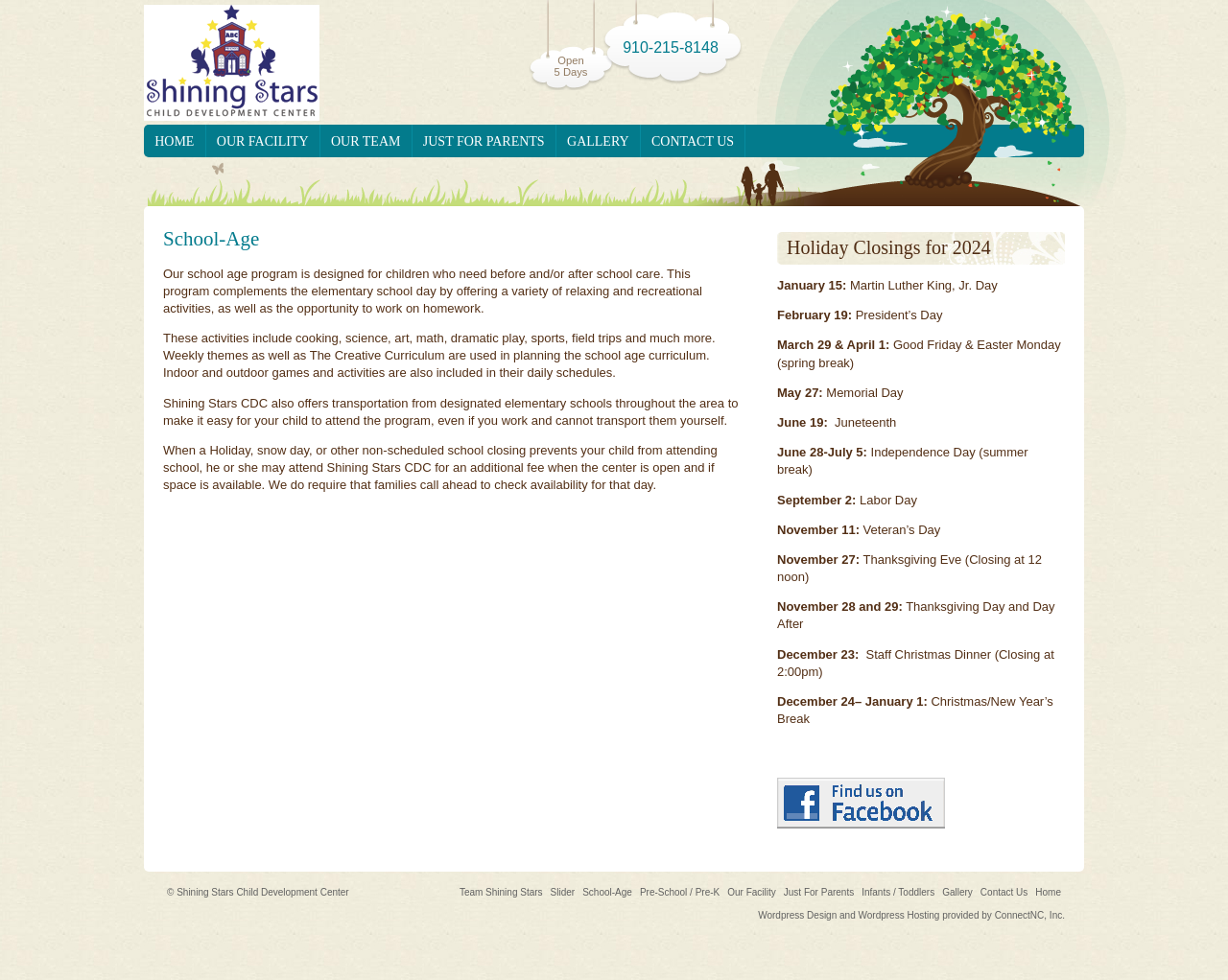What activities are included in the school age program?
Please provide a single word or phrase as your answer based on the image.

Cooking, science, art, math, dramatic play, sports, field trips, and more